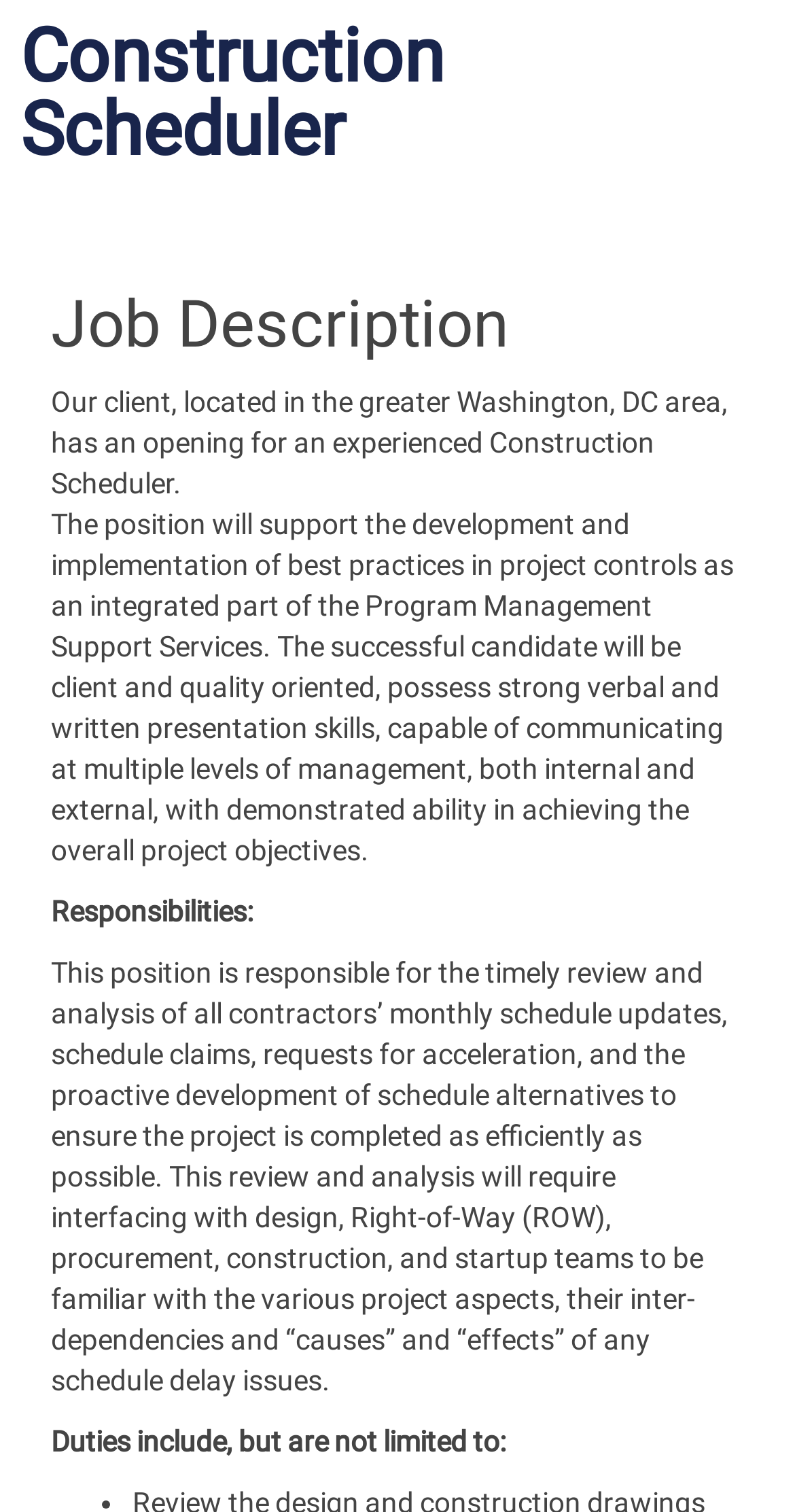Based on what you see in the screenshot, provide a thorough answer to this question: What skills are required for the Construction Scheduler?

The required skills can be found in the job description, which states 'The successful candidate will be client and quality oriented, possess strong verbal and written presentation skills, capable of communicating at multiple levels of management, both internal and external, with demonstrated ability in achieving the overall project objectives.'